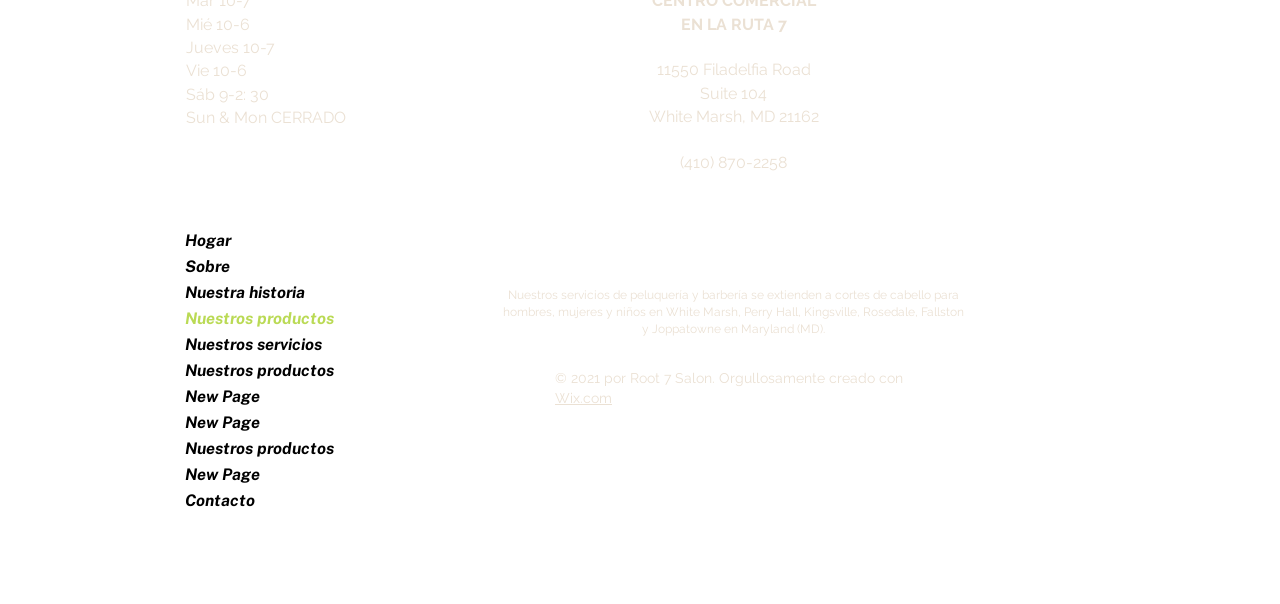Pinpoint the bounding box coordinates of the clickable area needed to execute the instruction: "Click on Hogar". The coordinates should be specified as four float numbers between 0 and 1, i.e., [left, top, right, bottom].

[0.145, 0.378, 0.255, 0.421]